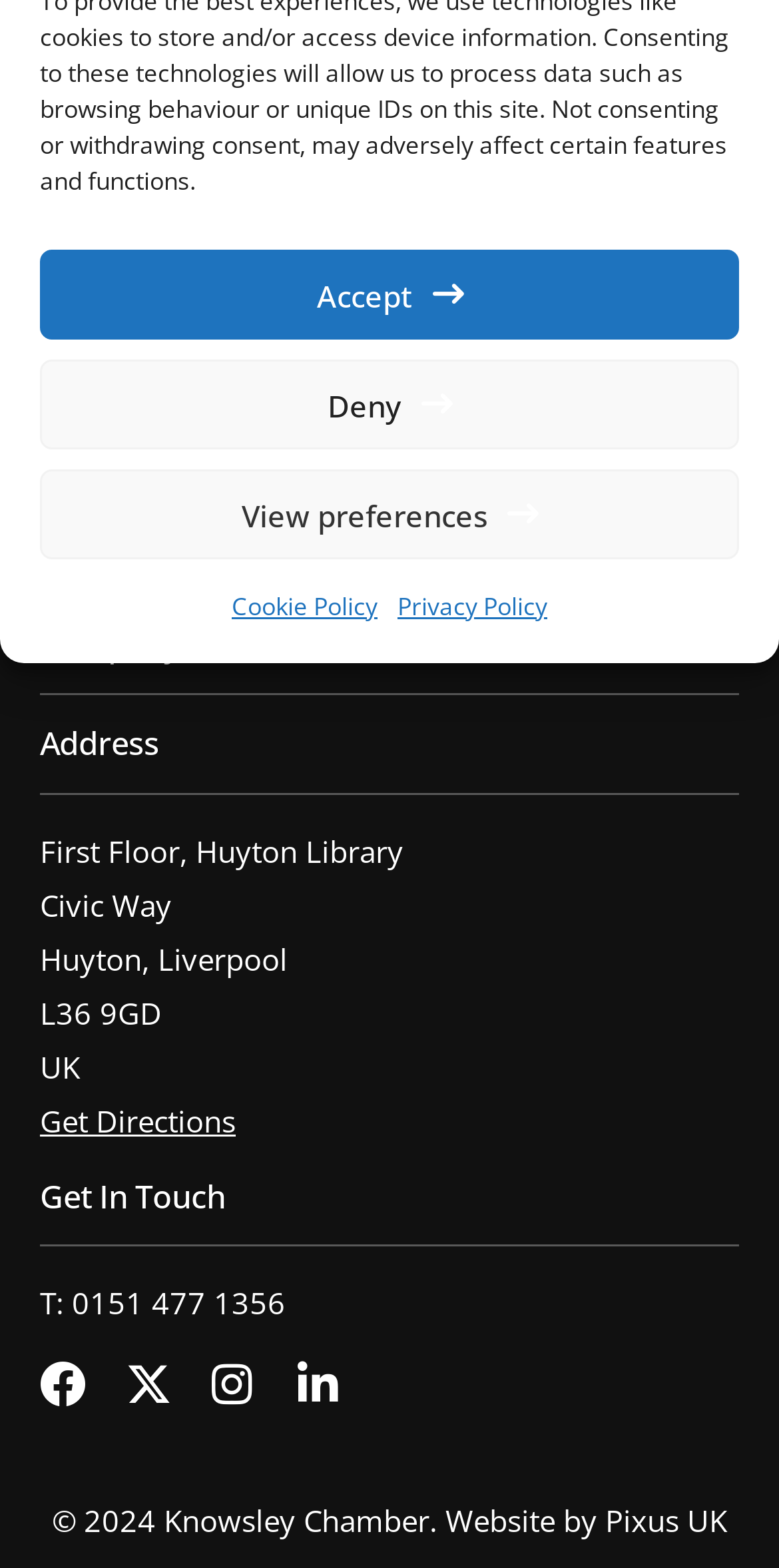Determine the bounding box of the UI element mentioned here: "title="fab-instagram"". The coordinates must be in the format [left, top, right, bottom] with values ranging from 0 to 1.

[0.255, 0.931, 0.32, 0.963]